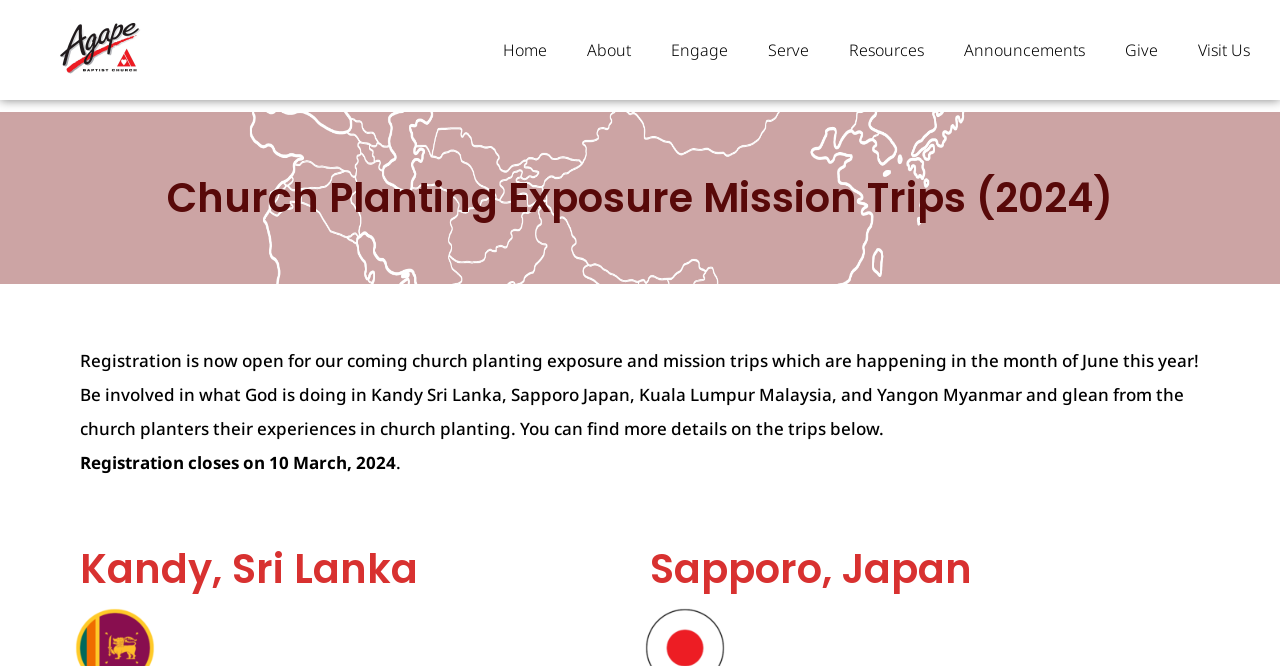Determine the bounding box coordinates of the clickable region to execute the instruction: "Click on Sapporo, Japan". The coordinates should be four float numbers between 0 and 1, denoted as [left, top, right, bottom].

[0.508, 0.818, 0.938, 0.89]